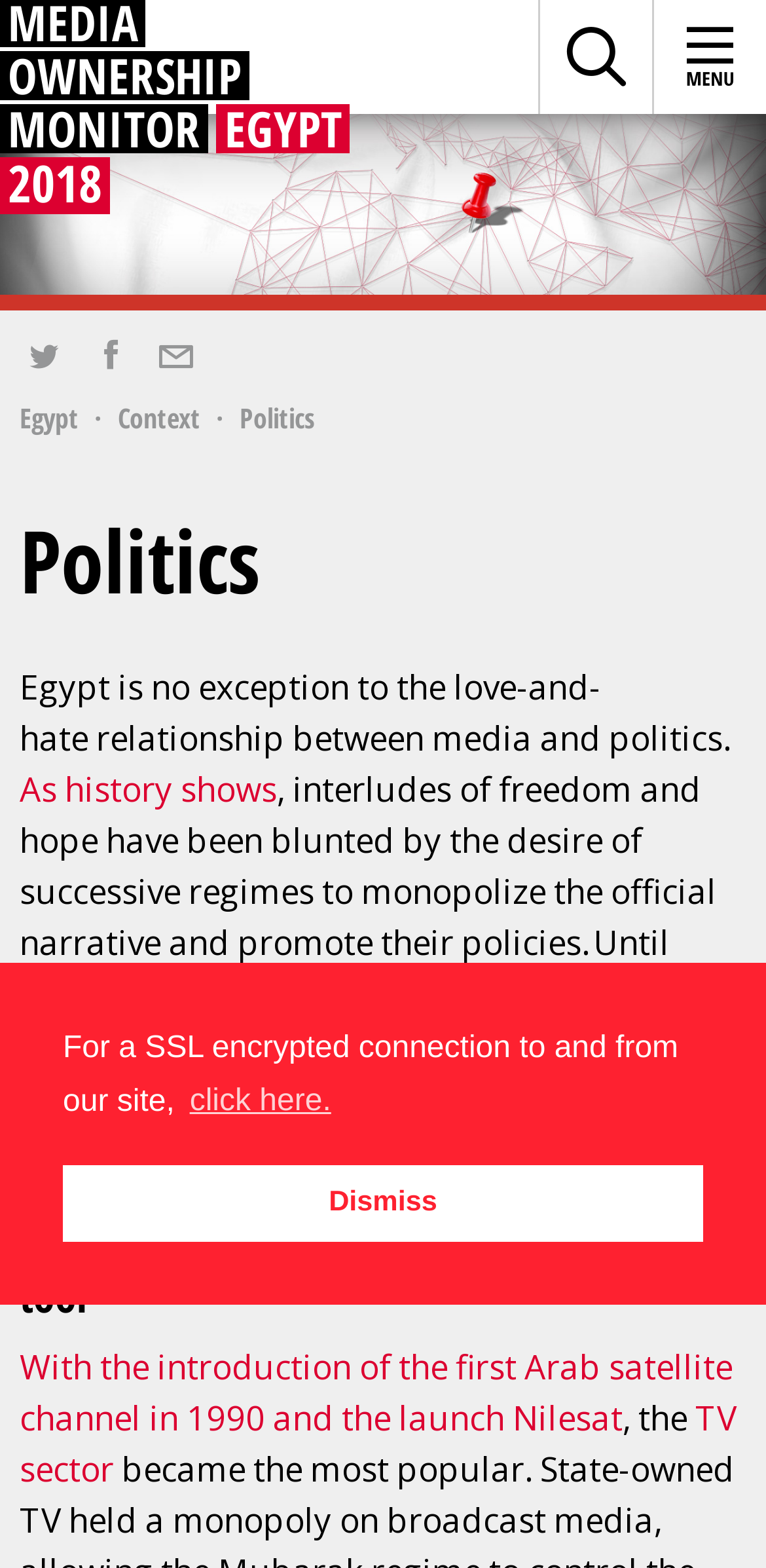From the webpage screenshot, predict the bounding box coordinates (top-left x, top-left y, bottom-right x, bottom-right y) for the UI element described here: Media Ownership Monitor Egypt 2018

[0.0, 0.0, 0.462, 0.14]